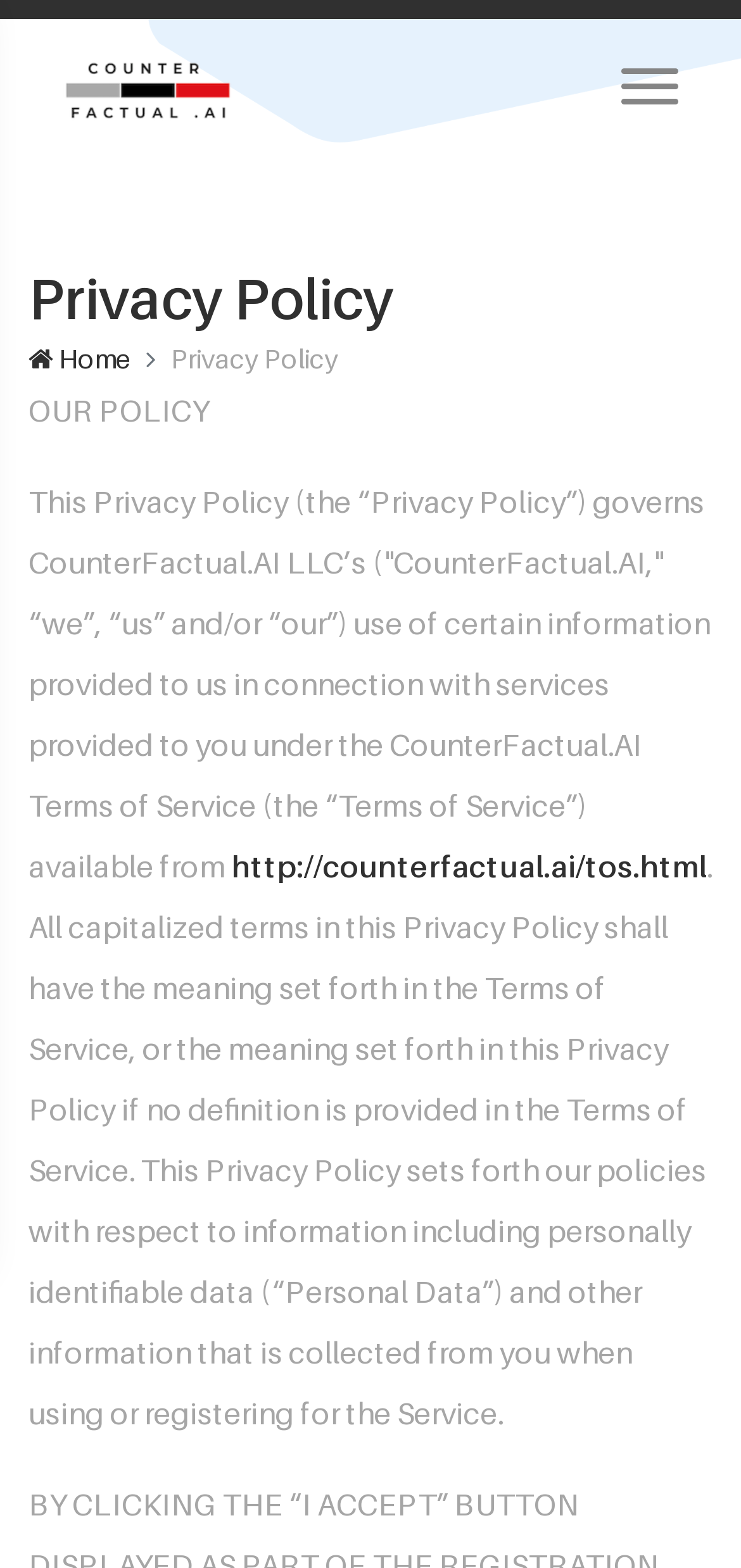Using the webpage screenshot and the element description Menu, determine the bounding box coordinates. Specify the coordinates in the format (top-left x, top-left y, bottom-right x, bottom-right y) with values ranging from 0 to 1.

None